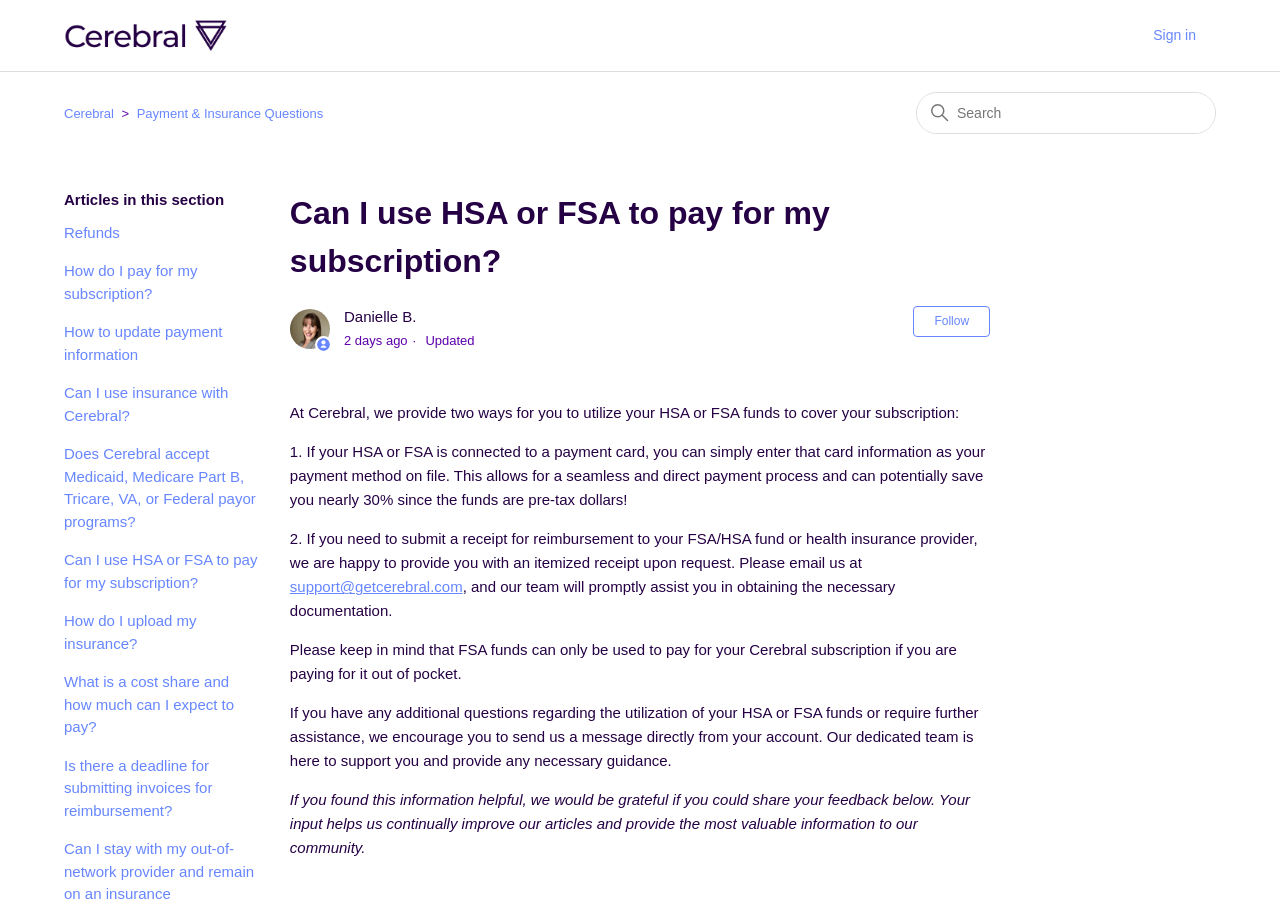Pinpoint the bounding box coordinates of the element that must be clicked to accomplish the following instruction: "Contact support". The coordinates should be in the format of four float numbers between 0 and 1, i.e., [left, top, right, bottom].

[0.226, 0.637, 0.361, 0.656]